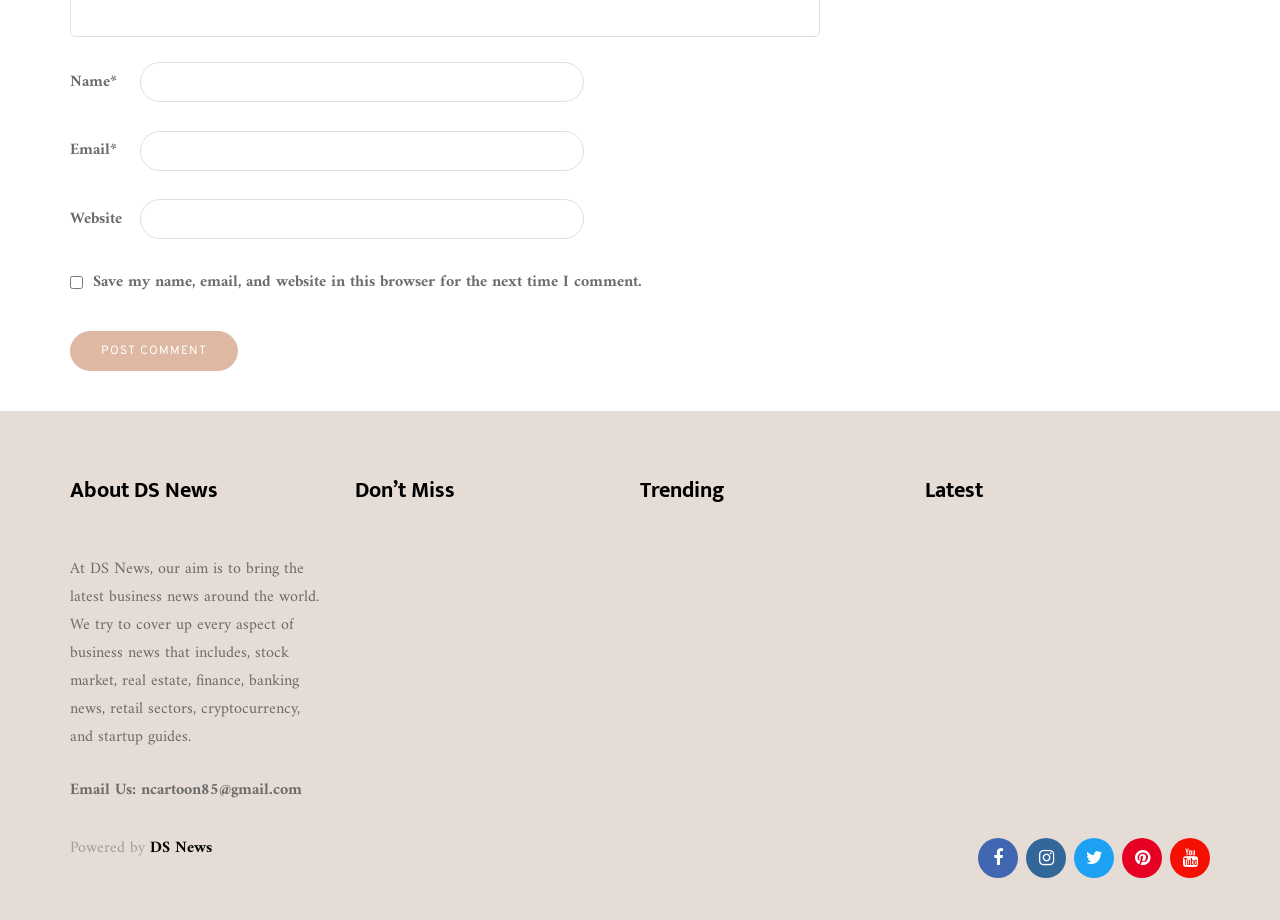Locate the bounding box of the user interface element based on this description: "lifestyle".

[0.5, 0.826, 0.57, 0.849]